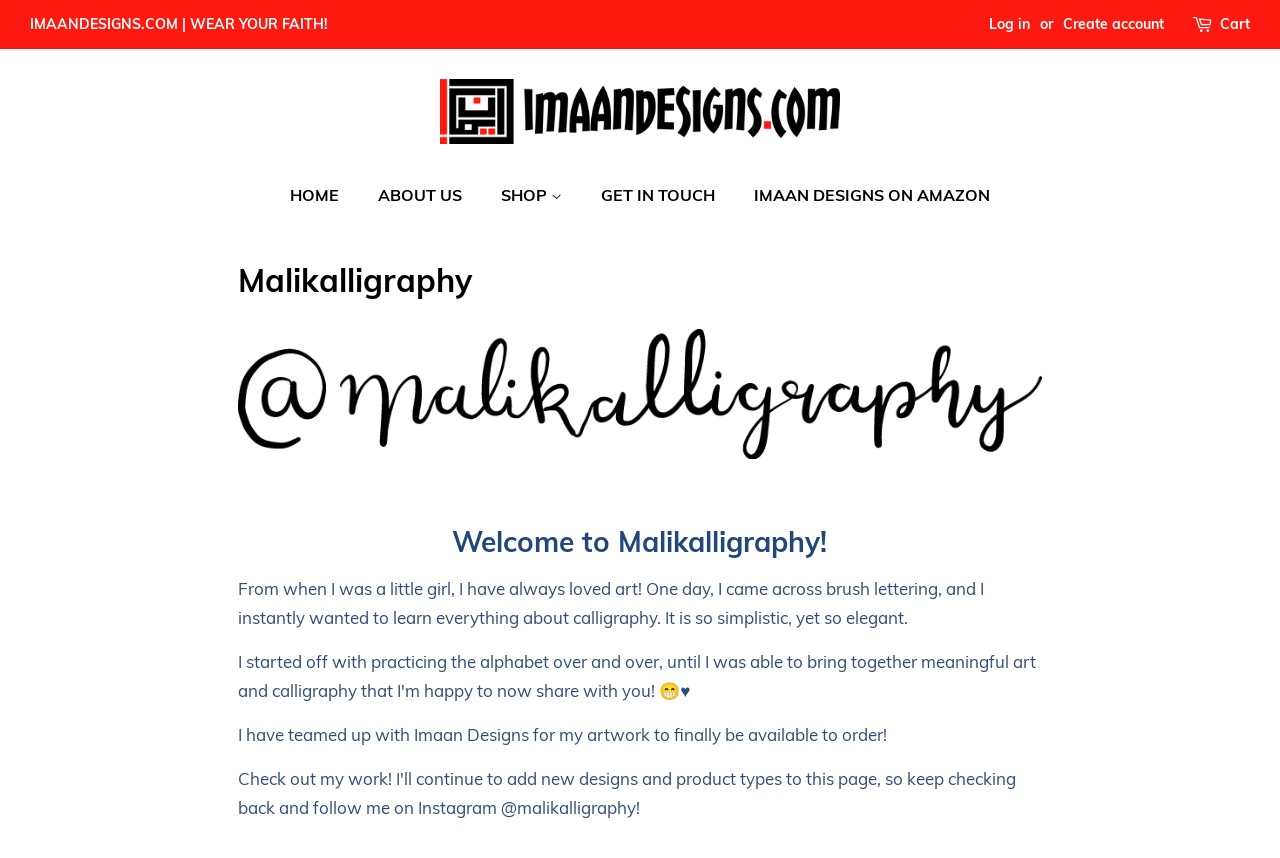Identify the bounding box coordinates of the clickable region to carry out the given instruction: "Click the 'Facebook' link".

None